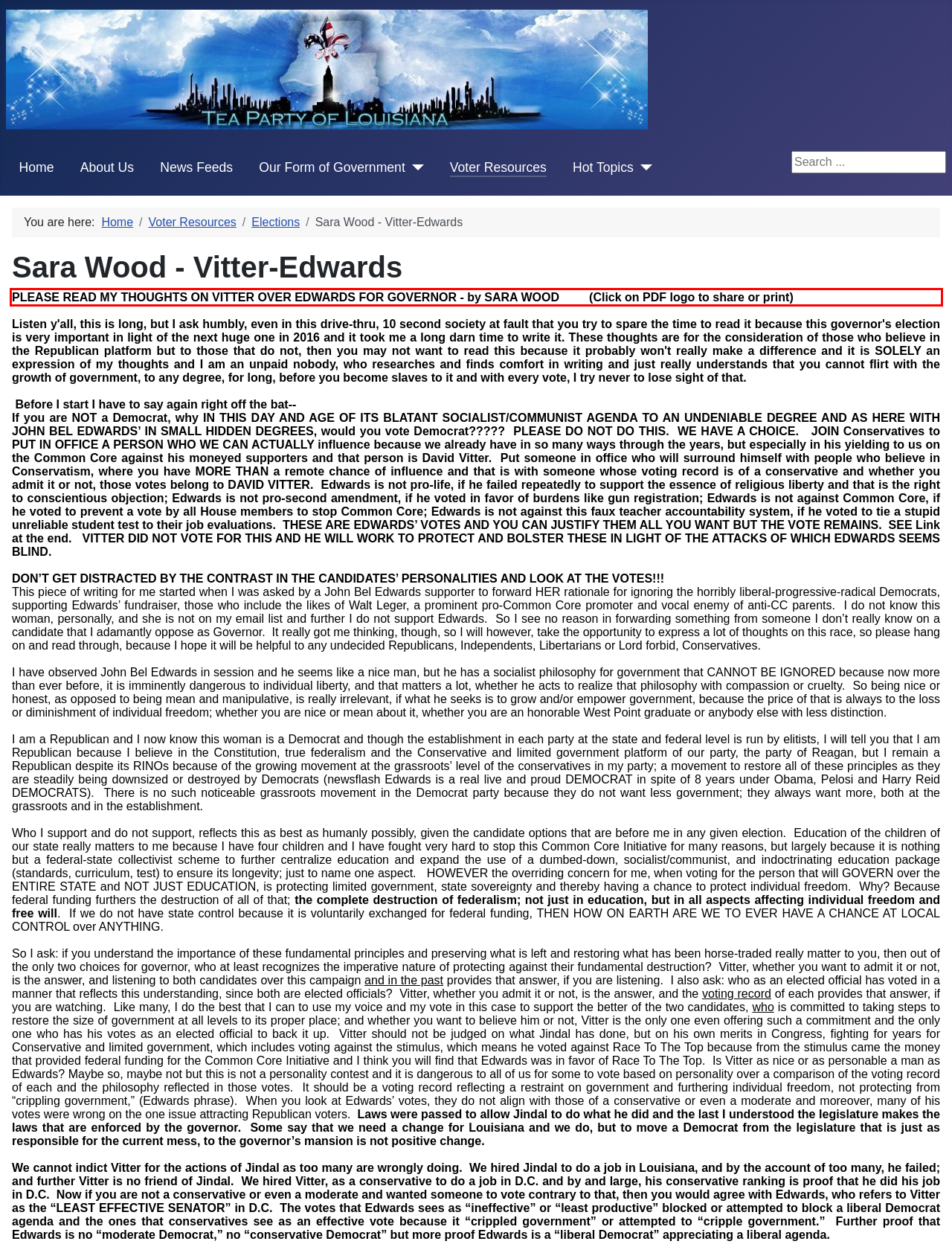Given the screenshot of a webpage, identify the red rectangle bounding box and recognize the text content inside it, generating the extracted text.

PLEASE READ MY THOUGHTS ON VITTER OVER EDWARDS FOR GOVERNOR - by SARA WOOD (Click on PDF logo to share or print)